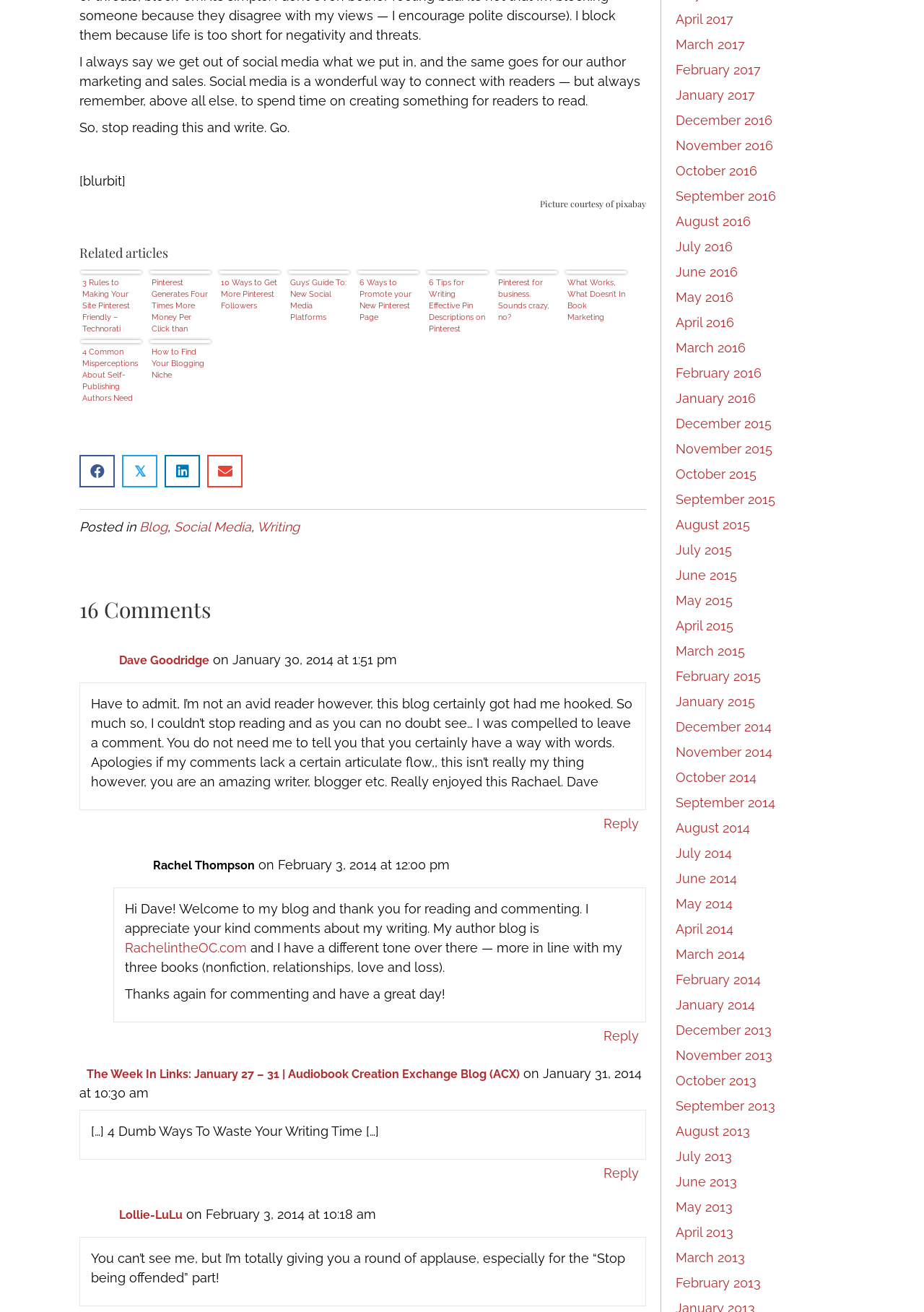Can you provide the bounding box coordinates for the element that should be clicked to implement the instruction: "Comment on the post"?

[0.649, 0.618, 0.695, 0.635]